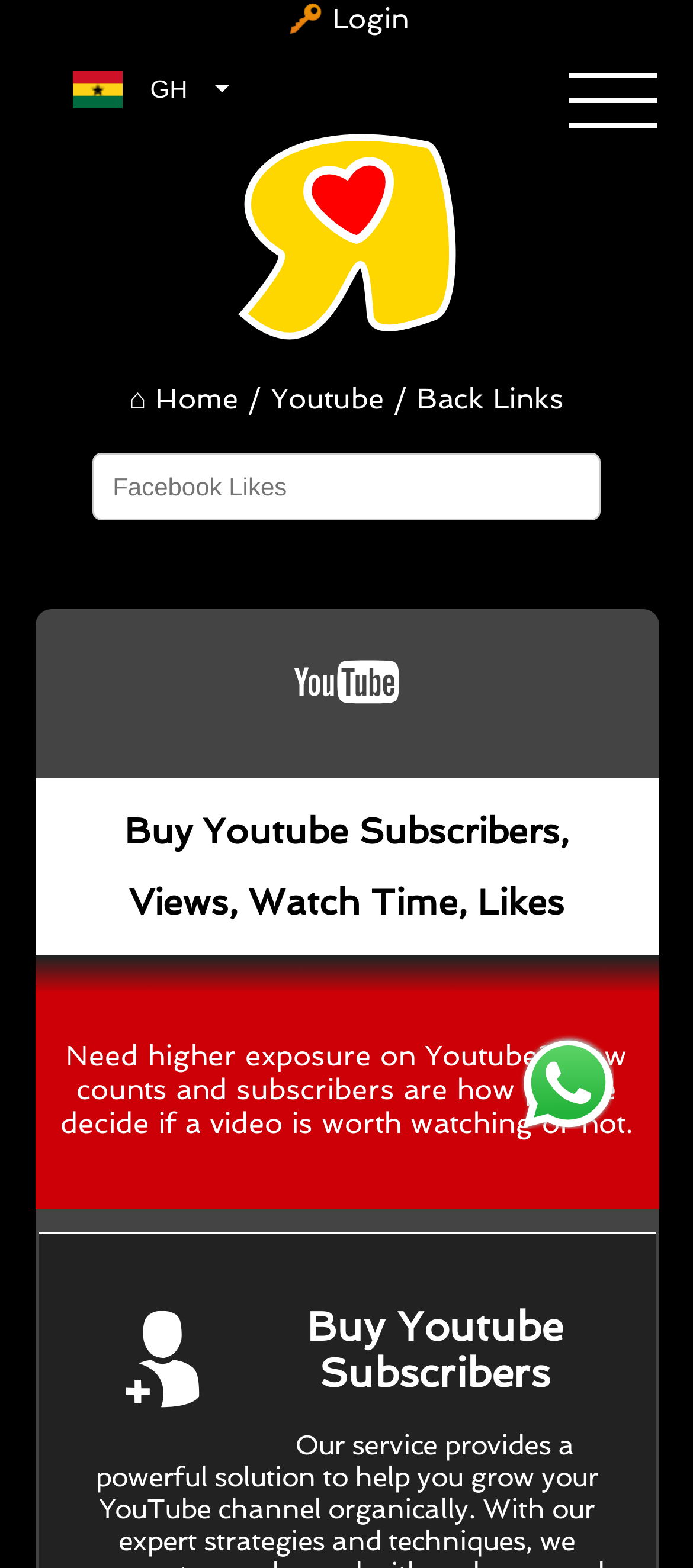Craft a detailed narrative of the webpage's structure and content.

This webpage appears to be a platform for buying YouTube-related services, such as subscribers, views, and likes. At the top, there is a login link on the right side, accompanied by a Ghana flag button on the left. Below this, there is a horizontal menu with links to "Social Media Boosting & Technical SEO", "Home", and "Youtube", separated by a static text element.

On the left side of the page, there is a large image that spans almost the entire height of the page. Below the menu, there is a heading that reads "Buy Youtube Subscribers, Views, Watch Time, Likes". This is followed by a paragraph of text that explains the importance of view counts and subscribers on YouTube.

To the right of this text, there is a section dedicated to buying YouTube subscribers, featuring a heading, an image, and a subheading. Further down, there is a textbox labeled "Facebook Likes" that takes up most of the width of the page.

At the bottom of the page, there is a link to contact the website via WhatsApp, accompanied by a small image. There are a total of 5 images on the page, including the Ghana flag, a logo or icon for "Social Media Boosting & Technical SEO", a YouTube-related image, and two small images associated with the WhatsApp contact link and Facebook Likes textbox, respectively.